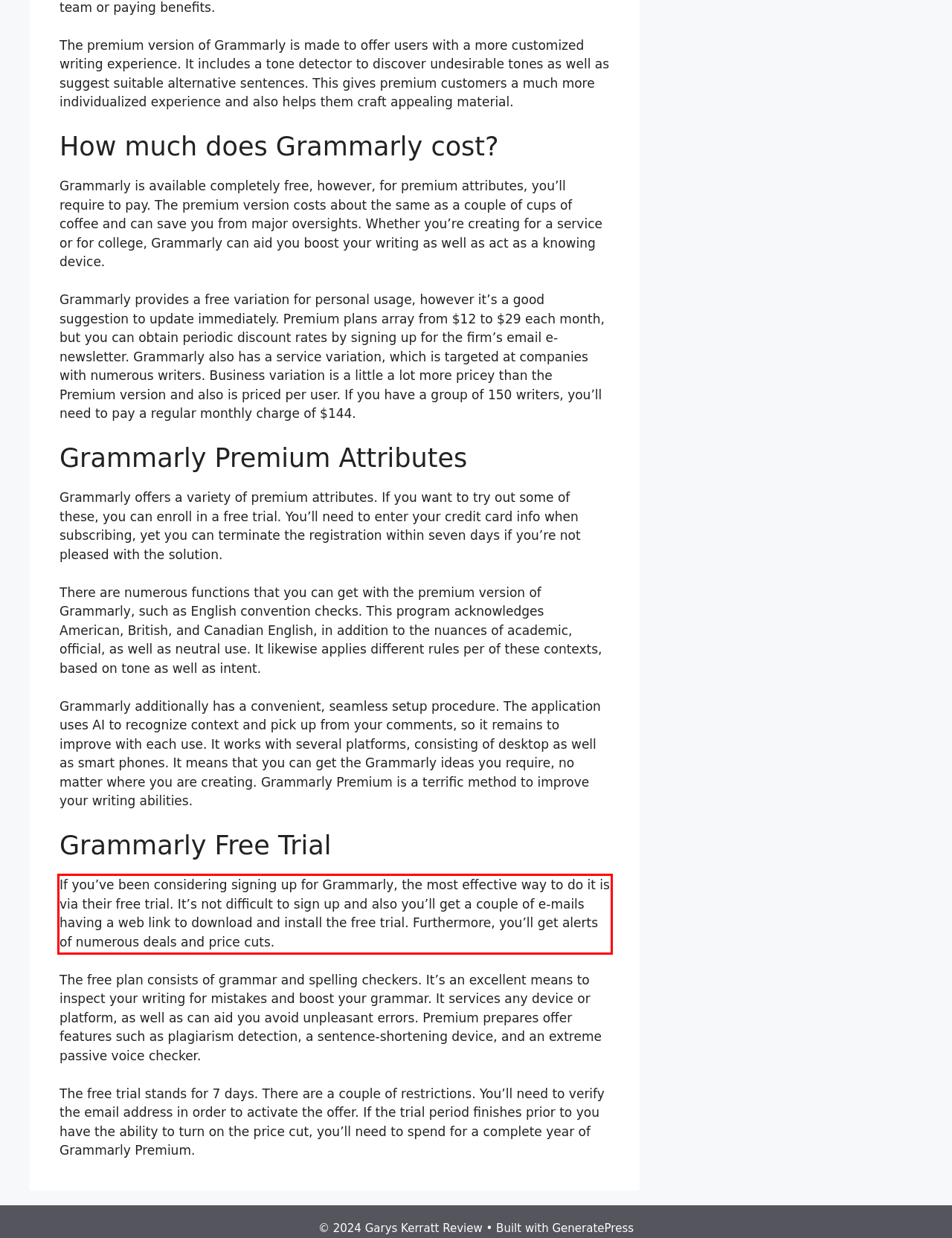Locate the red bounding box in the provided webpage screenshot and use OCR to determine the text content inside it.

If you’ve been considering signing up for Grammarly, the most effective way to do it is via their free trial. It’s not difficult to sign up and also you’ll get a couple of e-mails having a web link to download and install the free trial. Furthermore, you’ll get alerts of numerous deals and price cuts.